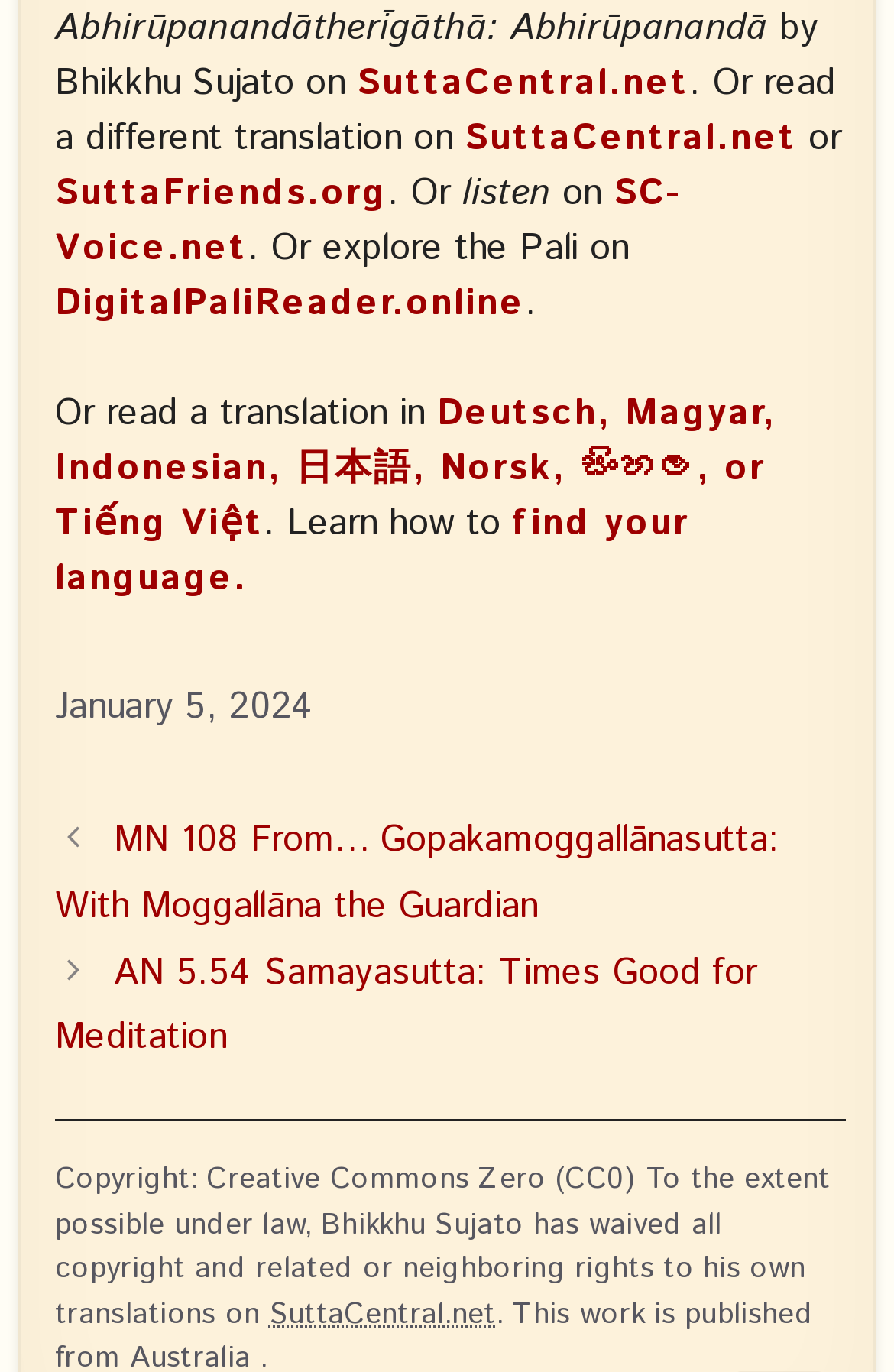Can you identify the bounding box coordinates of the clickable region needed to carry out this instruction: 'listen on SC-Voice.net'? The coordinates should be four float numbers within the range of 0 to 1, stated as [left, top, right, bottom].

[0.062, 0.122, 0.765, 0.201]